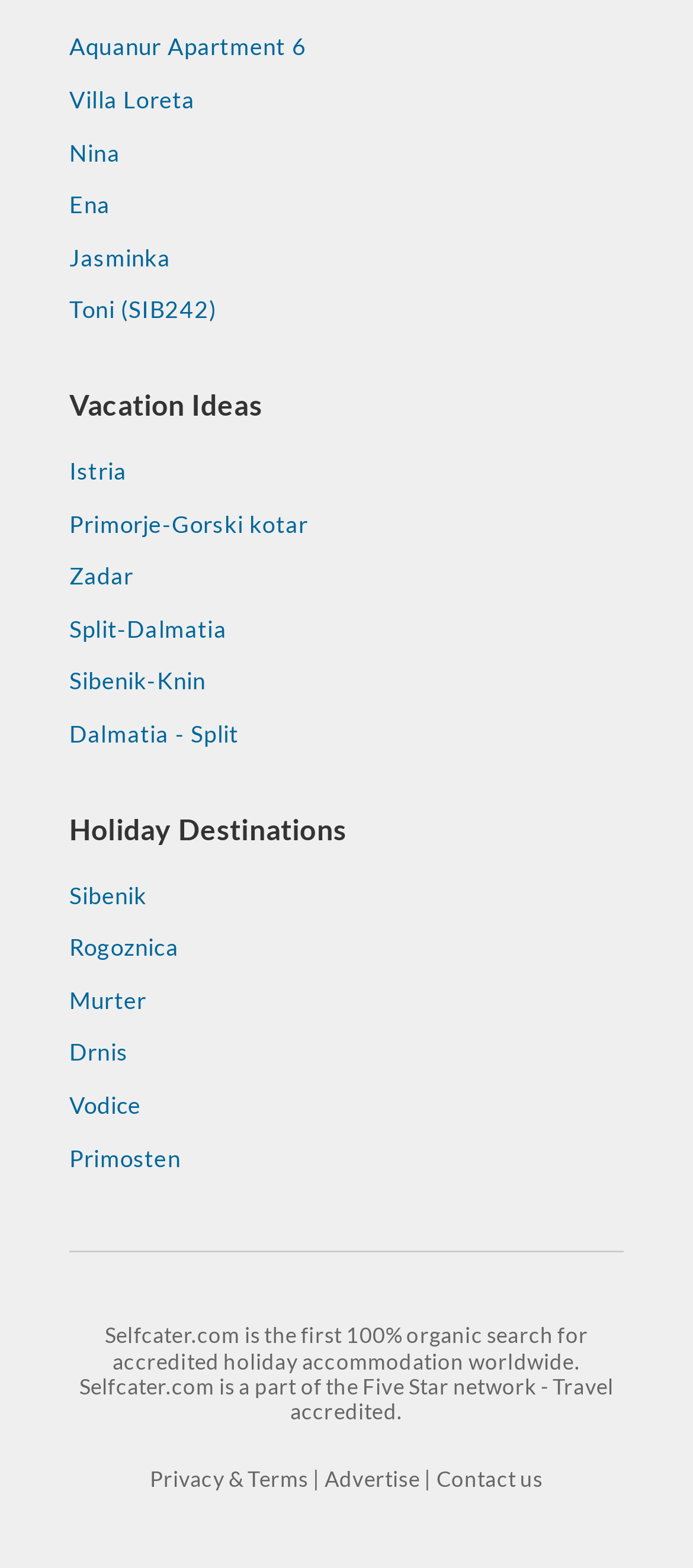How many links are there for holiday destinations?
Give a detailed explanation using the information visible in the image.

I counted the number of links under the 'Holiday Destinations' static text, which are 14 in total.